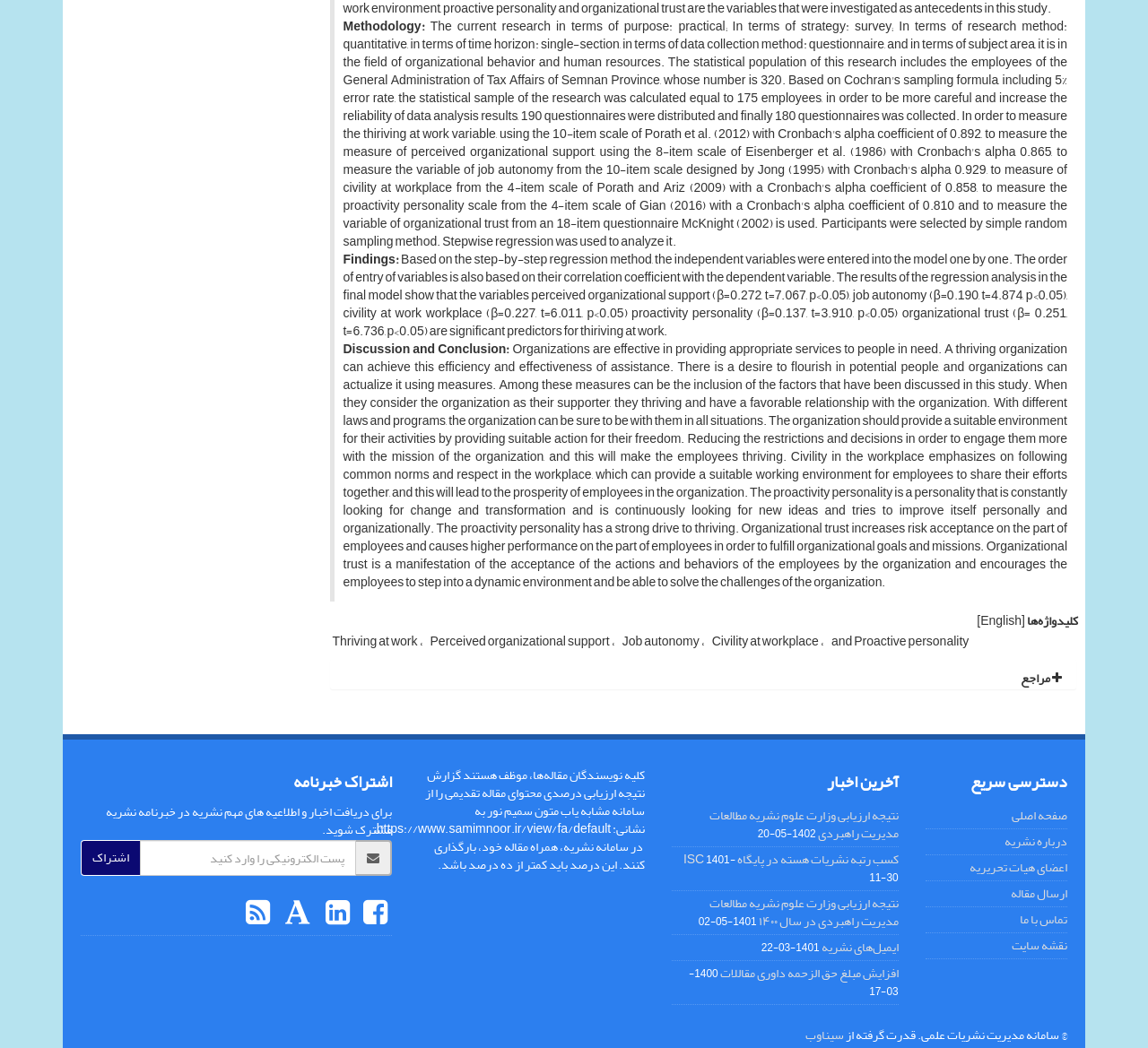Indicate the bounding box coordinates of the element that needs to be clicked to satisfy the following instruction: "View the DLI South Shields Logo". The coordinates should be four float numbers between 0 and 1, i.e., [left, top, right, bottom].

None